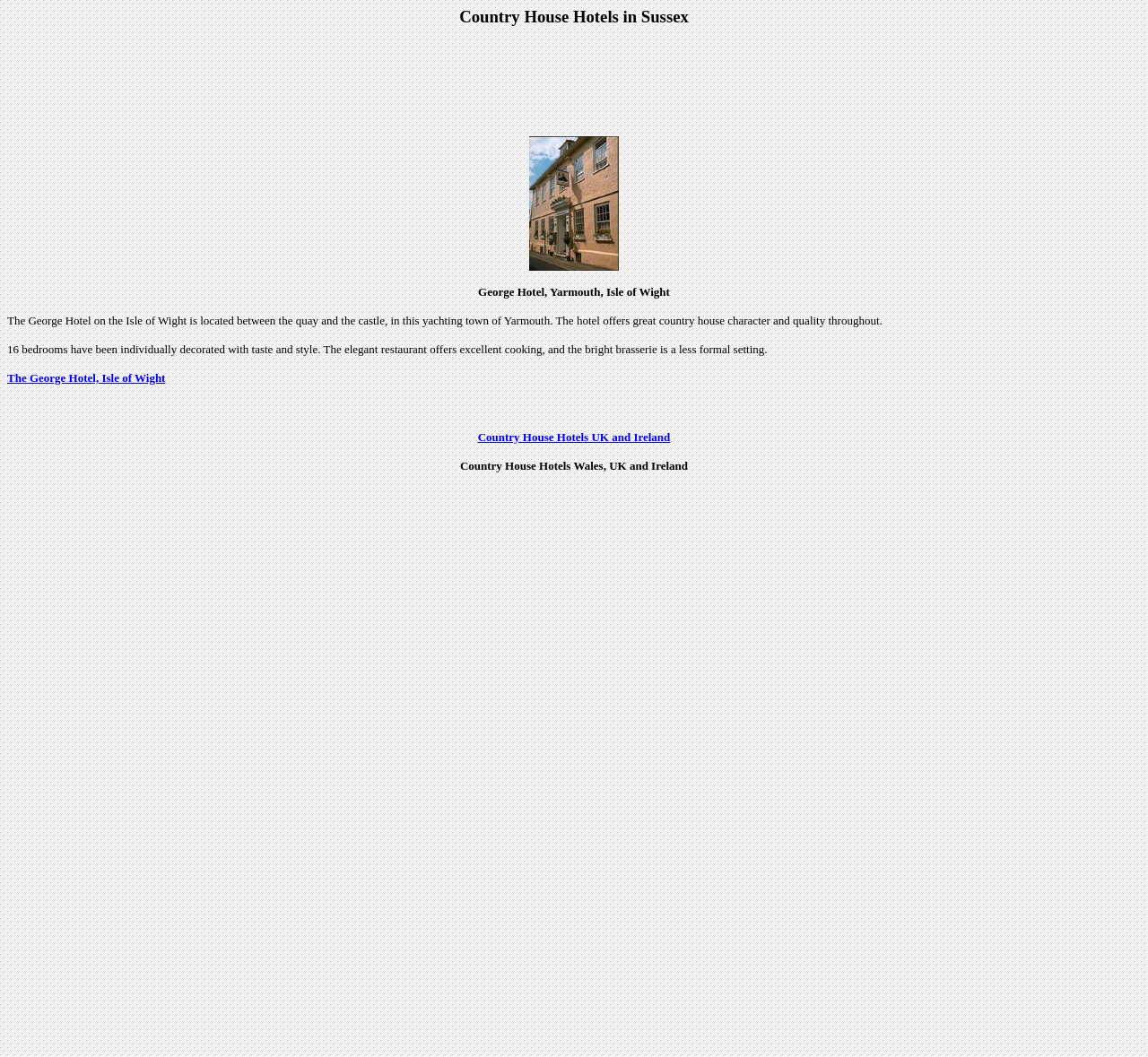Give a detailed account of the webpage.

The webpage is about the George Hotel, a country house hotel located on the Isle of Wight, specifically in the yachting town of Yarmouth. At the top of the page, there is a heading that reads "Country House Hotels in Sussex", which seems to be a mistake as the hotel is actually located on the Isle of Wight, not Sussex.

Below the heading, there is an advertisement iframe positioned in the middle of the page. To the right of the advertisement, there is an image of the George Hotel, which takes up a significant portion of the page.

On the left side of the page, there are three blocks of text. The first block describes the hotel's location and character, stating that it is situated between the quay and the castle in Yarmouth and offers great country house character and quality throughout. The second block of text describes the hotel's rooms and dining options, mentioning that 16 bedrooms have been individually decorated and that the restaurant offers excellent cooking, while the brasserie is a less formal setting.

Below these two blocks of text, there is a link to the George Hotel's webpage, followed by a small gap and then another link to "Country House Hotels UK and Ireland". Finally, there is a block of text that reads "Country House Hotels Wales, UK and Ireland", which seems to be a related topic to the hotel.